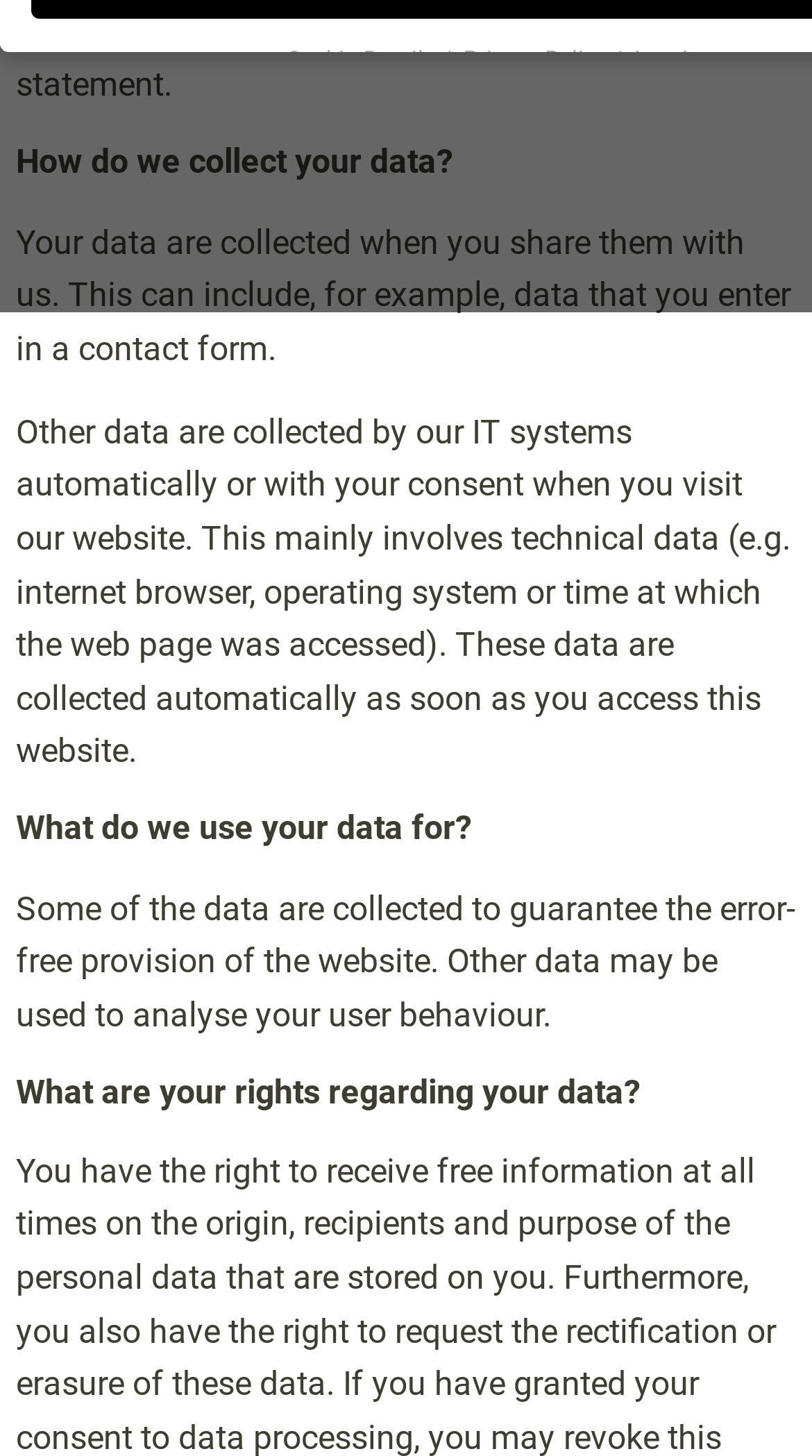Identify the bounding box of the HTML element described here: "Save". Provide the coordinates as four float numbers between 0 and 1: [left, top, right, bottom].

[0.655, 0.47, 0.84, 0.528]